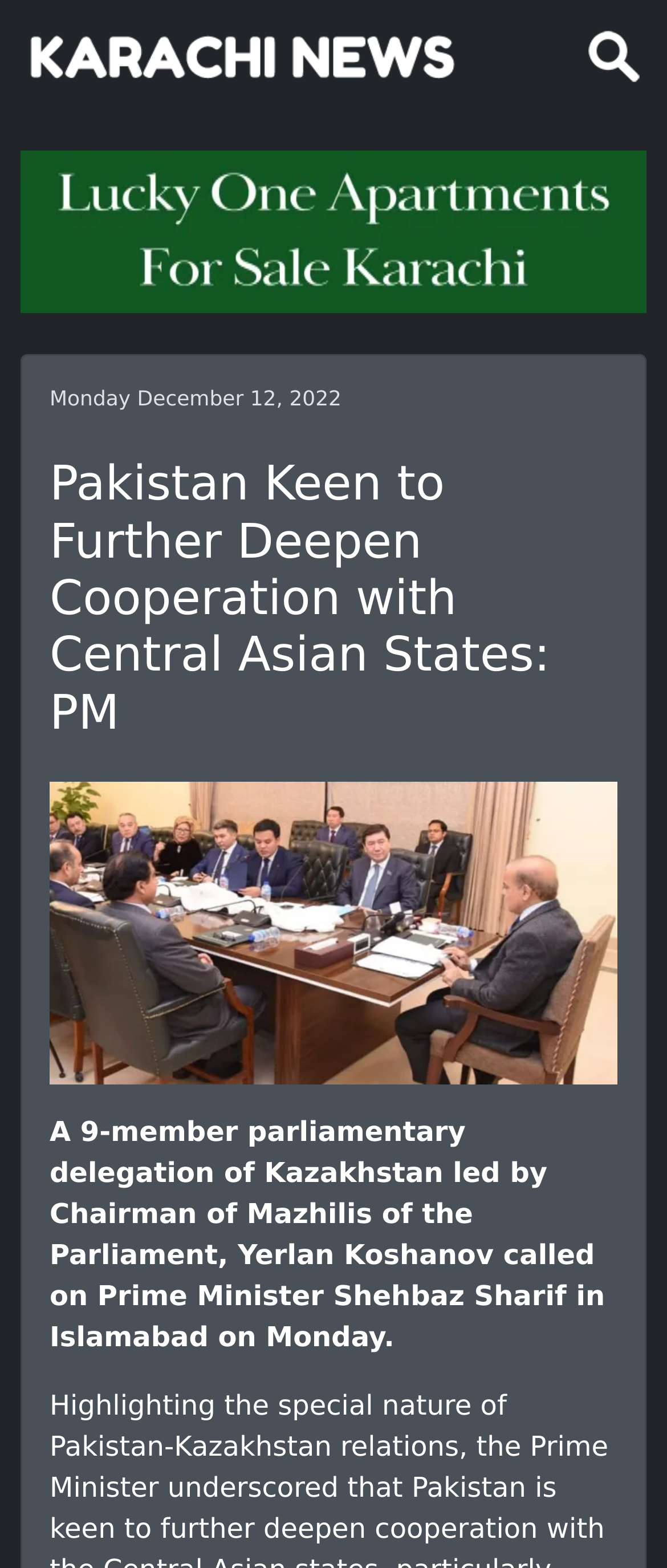Respond with a single word or phrase for the following question: 
Who led the parliamentary delegation of Kazakhstan?

Yerlan Koshanov